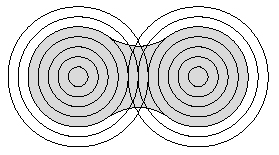Based on the image, provide a detailed and complete answer to the question: 
What is the application of metaballs in graphics?

The interaction and merging of metaballs enable organic surface modeling and effective visualization of complex formations in computational graphics. This is highlighted in the image, which serves as an example of how multiple metaball fields interact and adapt to create complex shapes and formations.